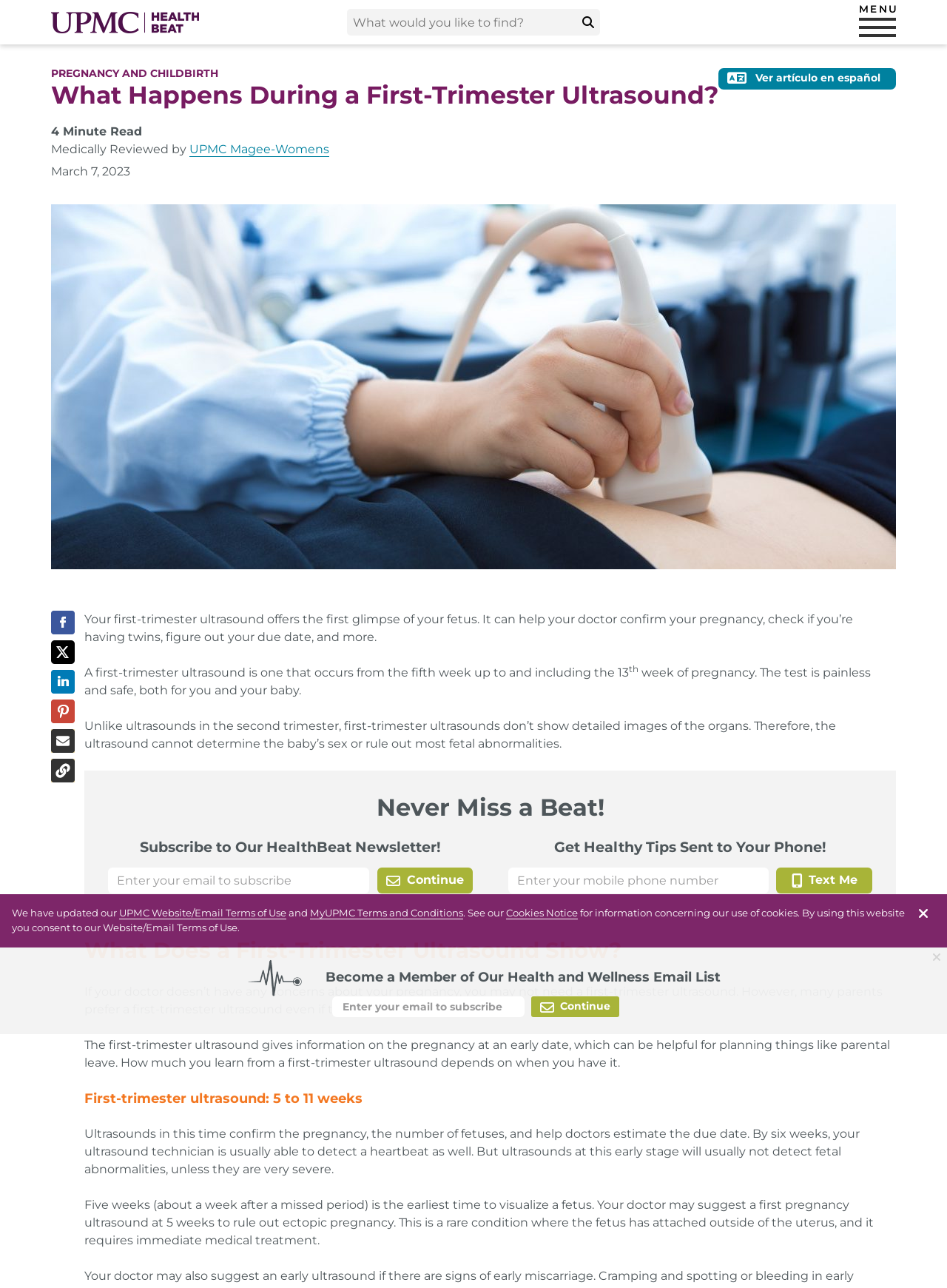Illustrate the webpage with a detailed description.

This webpage is about first-trimester ultrasounds, specifically what happens during the ultrasound and what it shows. At the top of the page, there is a header with the title "What Happens in a First-Trimester Ultrasound? | UPMC HealthBeat" and a search bar. Below the header, there is a navigation menu with links to different sections of the website.

The main content of the page is divided into several sections. The first section provides an overview of first-trimester ultrasounds, explaining that they occur between 5 and 13 weeks of pregnancy and can help confirm the pregnancy, detect twins, and determine the due date. There is also a brief description of what the ultrasound cannot show, such as detailed images of the organs or the baby's sex.

The next section is titled "What Does a First-Trimester Ultrasound Show?" and provides more information on what can be learned from the ultrasound. This section is followed by a section titled "First-trimester ultrasound: 5 to 11 weeks", which provides more specific information on what can be detected during ultrasounds at different stages of pregnancy.

Throughout the page, there are several calls-to-action, including a newsletter subscription form and a section encouraging visitors to become a member of the website's health and wellness email list. There are also social media links and a "Back to top" button at the bottom of the page.

There are several images on the page, including a logo for UPMC HealthBeat and social media icons. The page also includes a few buttons, such as a "Submit search" button and a "Continue" button for the newsletter subscription form.